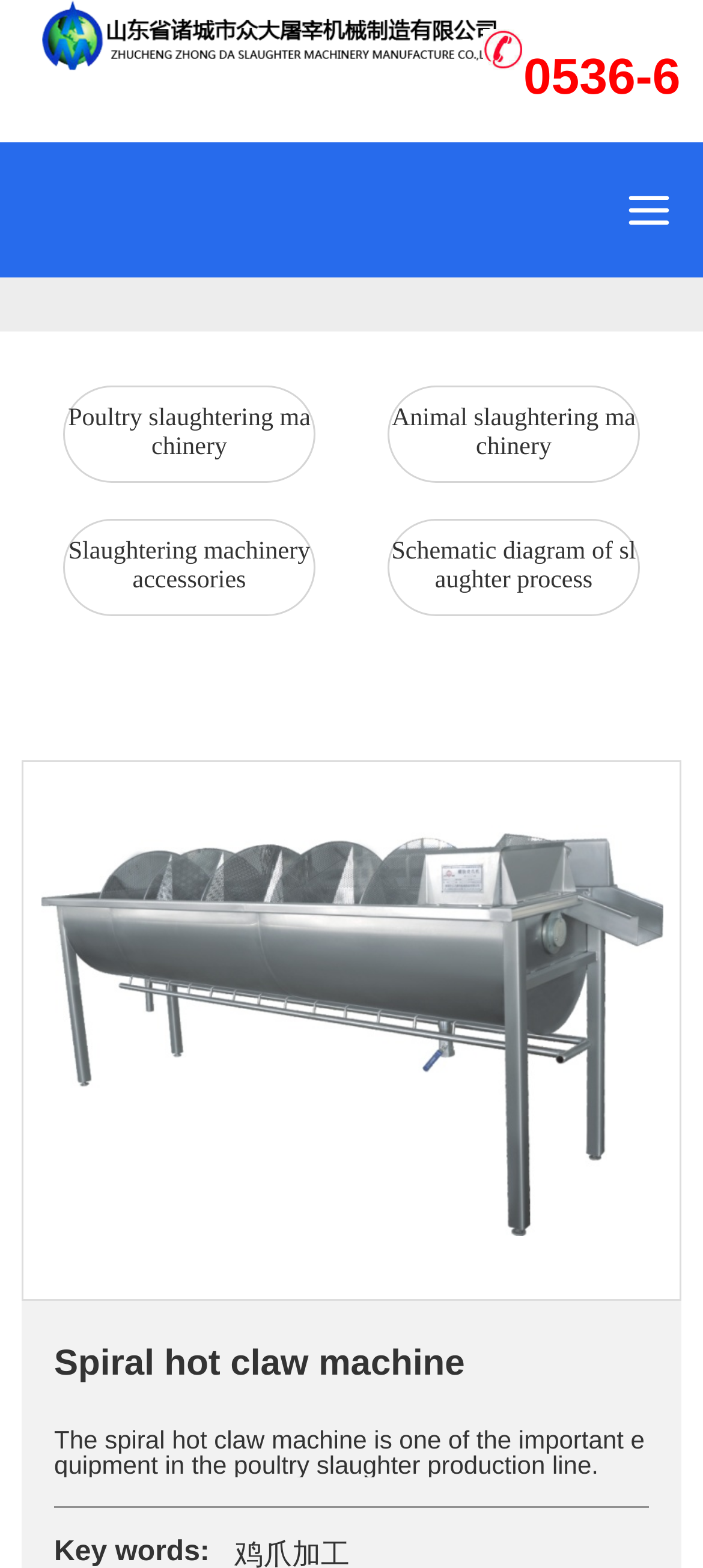Give a concise answer using only one word or phrase for this question:
How many links are there in the top section?

3